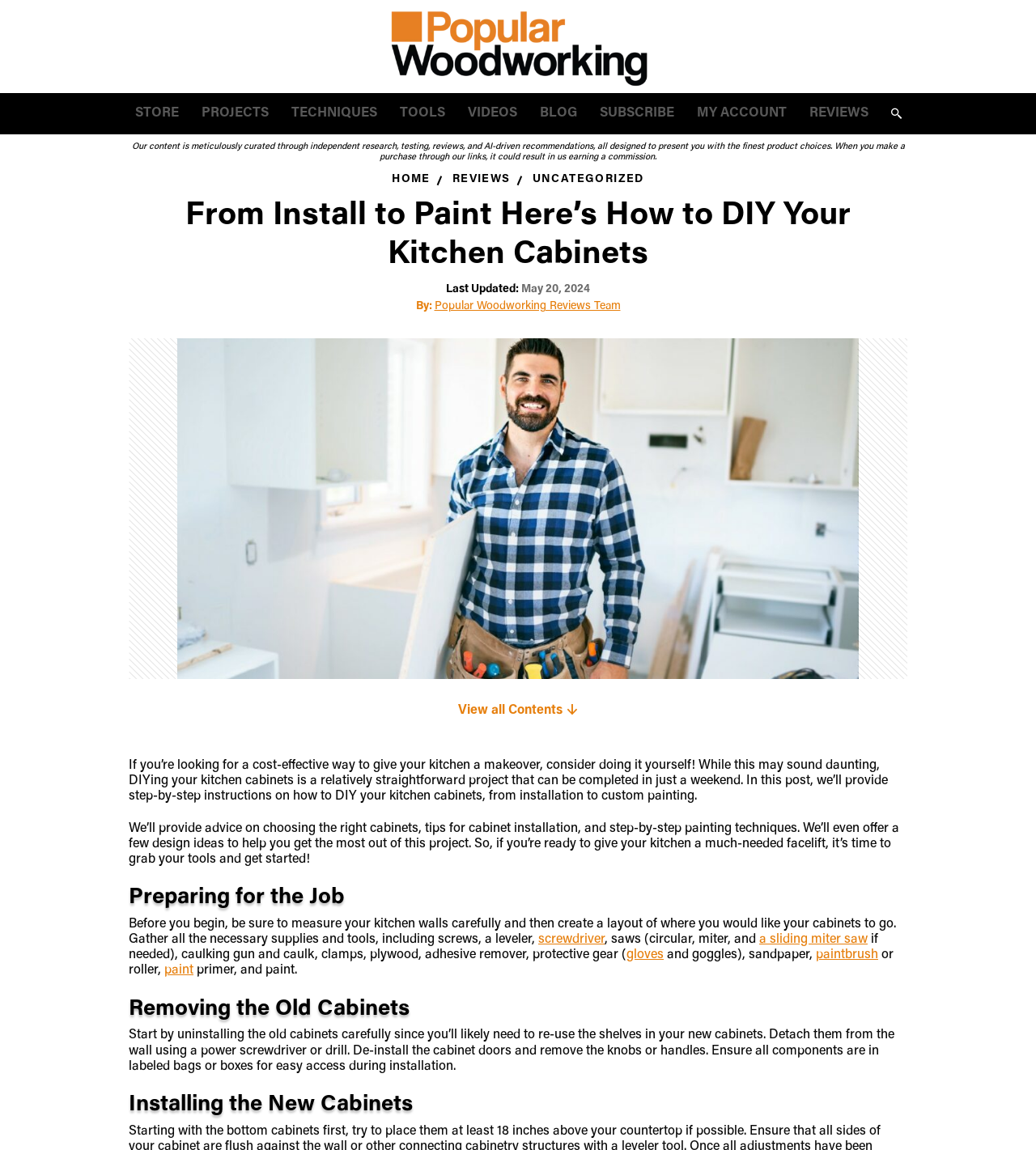Find the bounding box coordinates of the clickable element required to execute the following instruction: "go to home page". Provide the coordinates as four float numbers between 0 and 1, i.e., [left, top, right, bottom].

[0.378, 0.149, 0.415, 0.165]